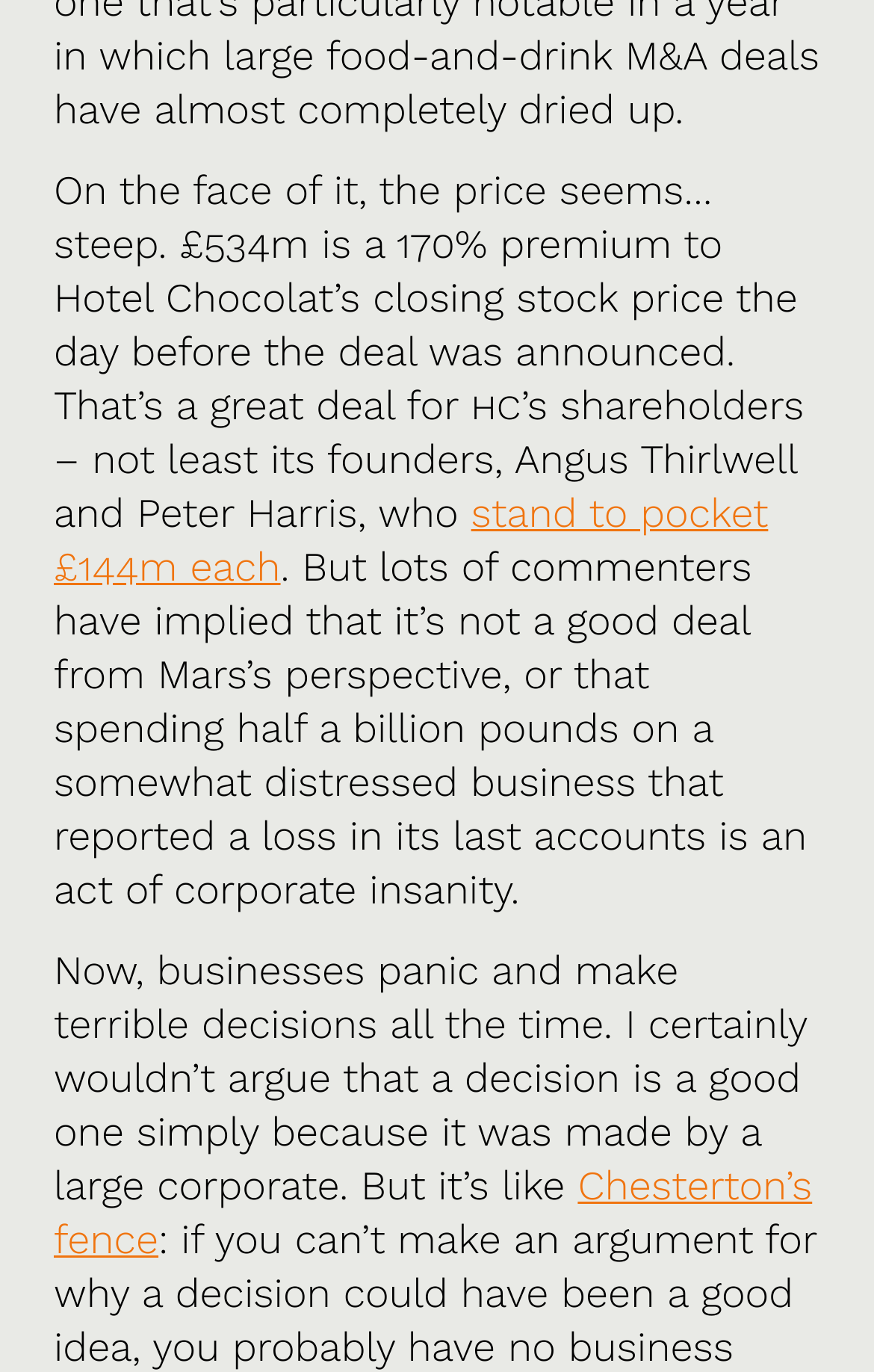Can you give a comprehensive explanation to the question given the content of the image?
Who are the founders of Hotel Chocolat?

The text mentions that the founders of Hotel Chocolat, Angus Thirlwell and Peter Harris, stand to pocket £144m each.